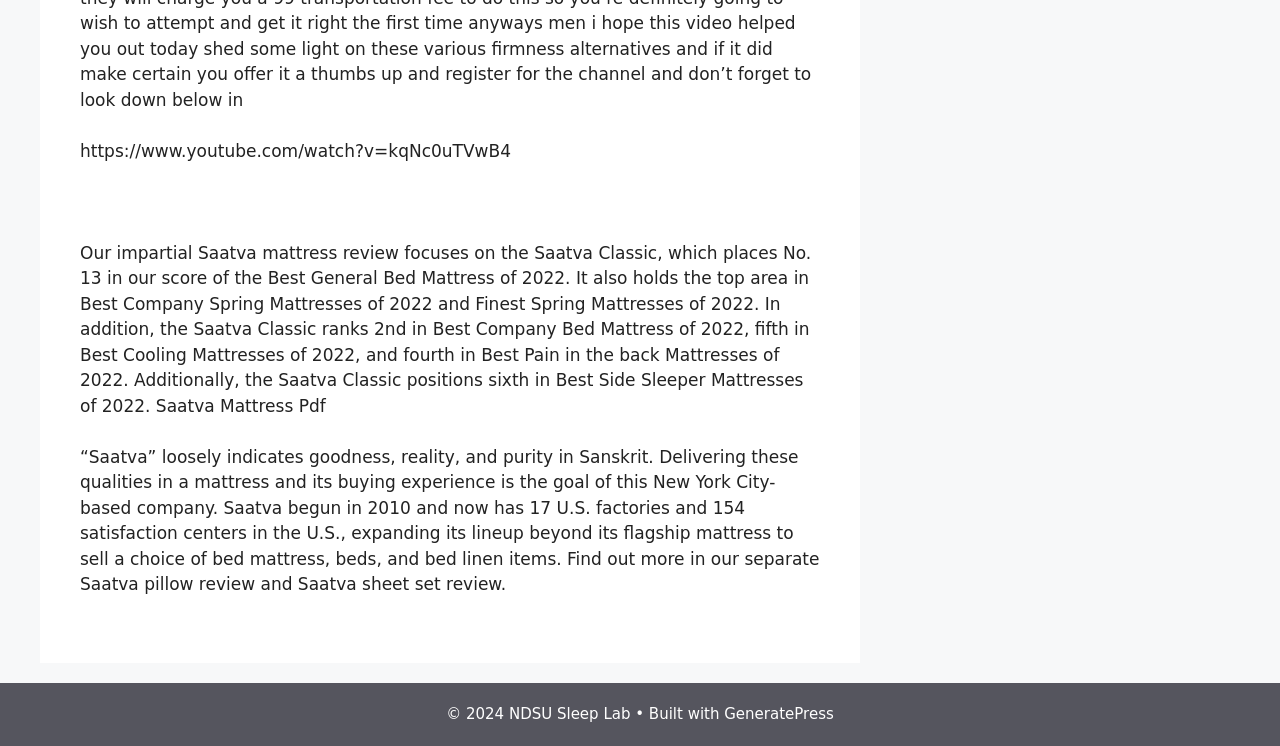What is the ranking of Saatva Classic in Best General Bed Mattress of 2022?
Based on the screenshot, give a detailed explanation to answer the question.

According to the text, Saatva Classic ranks 13th in Best General Bed Mattress of 2022, which is mentioned in the first paragraph of the webpage.